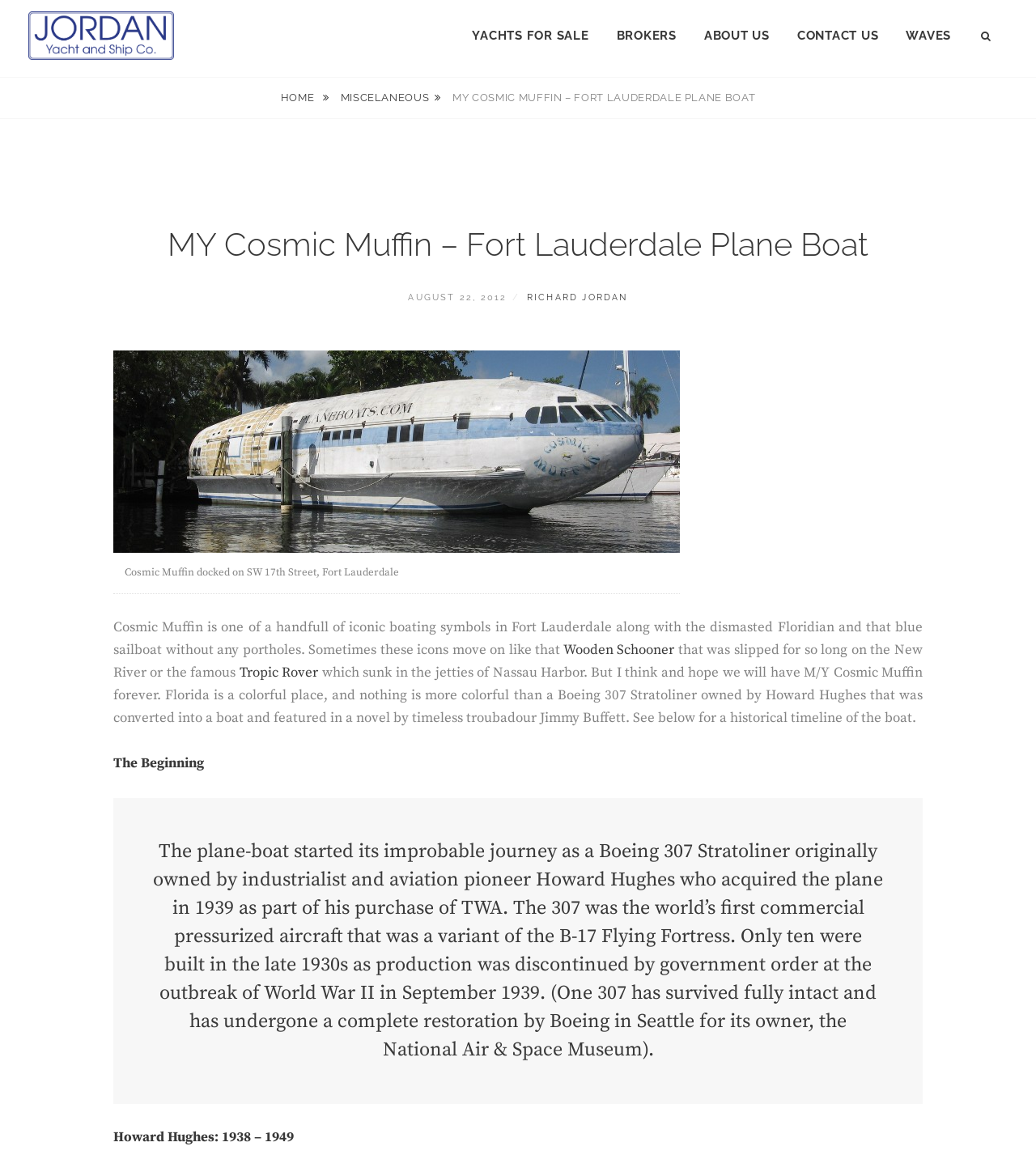Please determine the bounding box coordinates for the UI element described as: "Tropic Rover".

[0.231, 0.566, 0.307, 0.581]